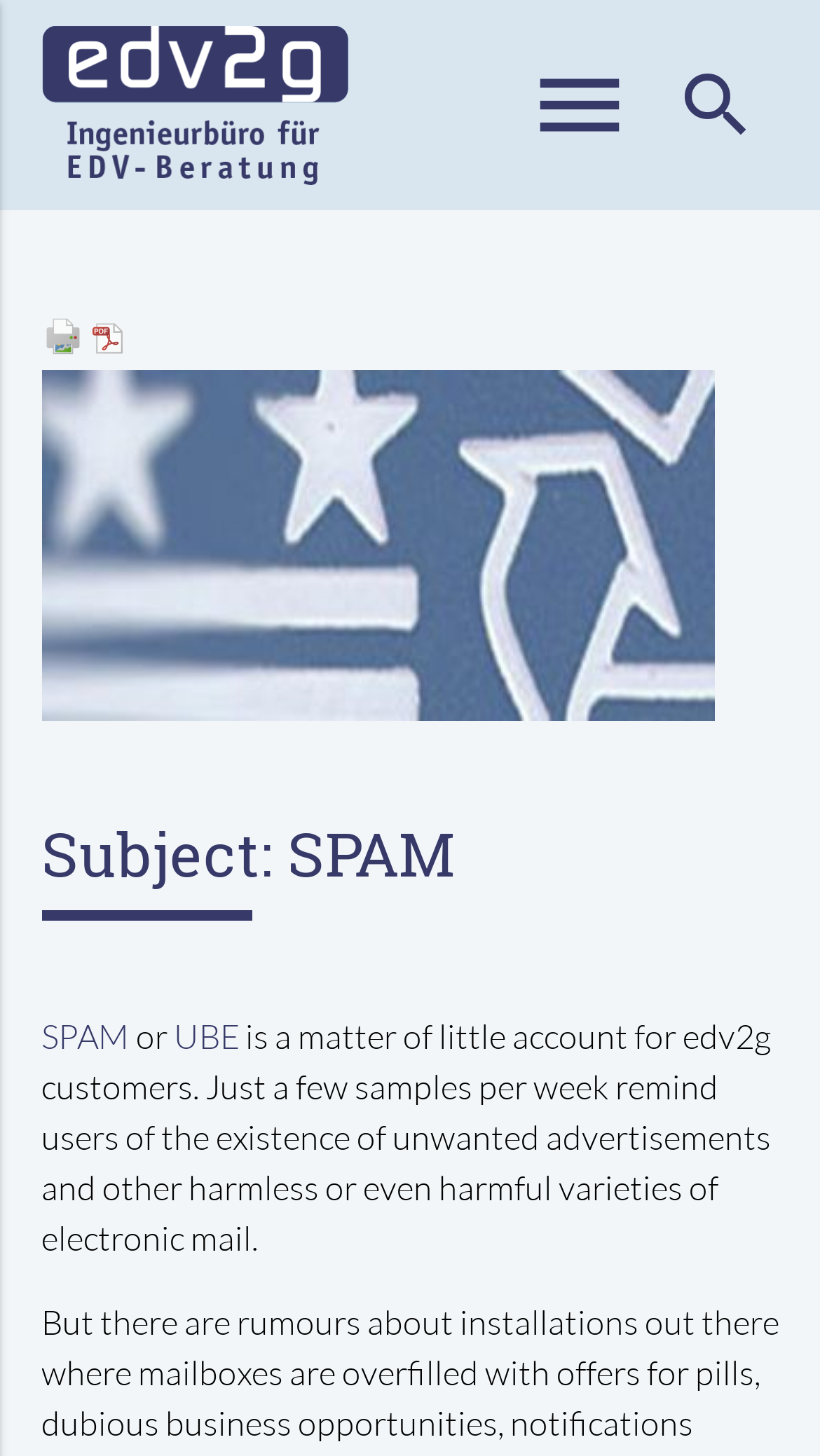What is the topic of the main content?
Please provide a comprehensive and detailed answer to the question.

The main content of the webpage appears to be discussing SPAM, as indicated by the heading 'Subject: SPAM' and the text that follows. The content seems to be explaining the concept of SPAM and its relevance to edv2g customers.